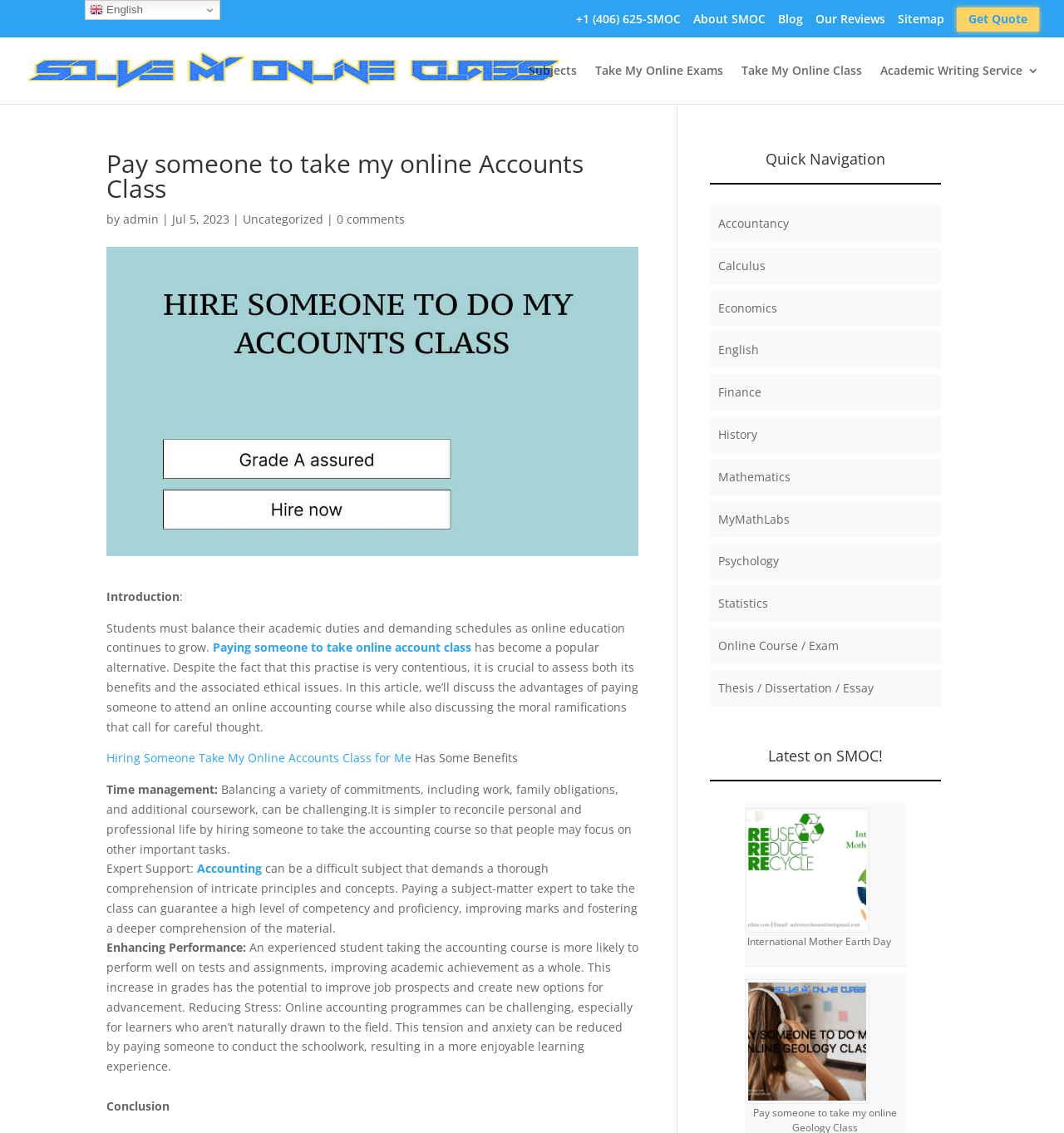Respond to the question below with a single word or phrase: What are the benefits of paying someone to take an online accounting course?

Time management, expert support, enhancing performance, and reducing stress